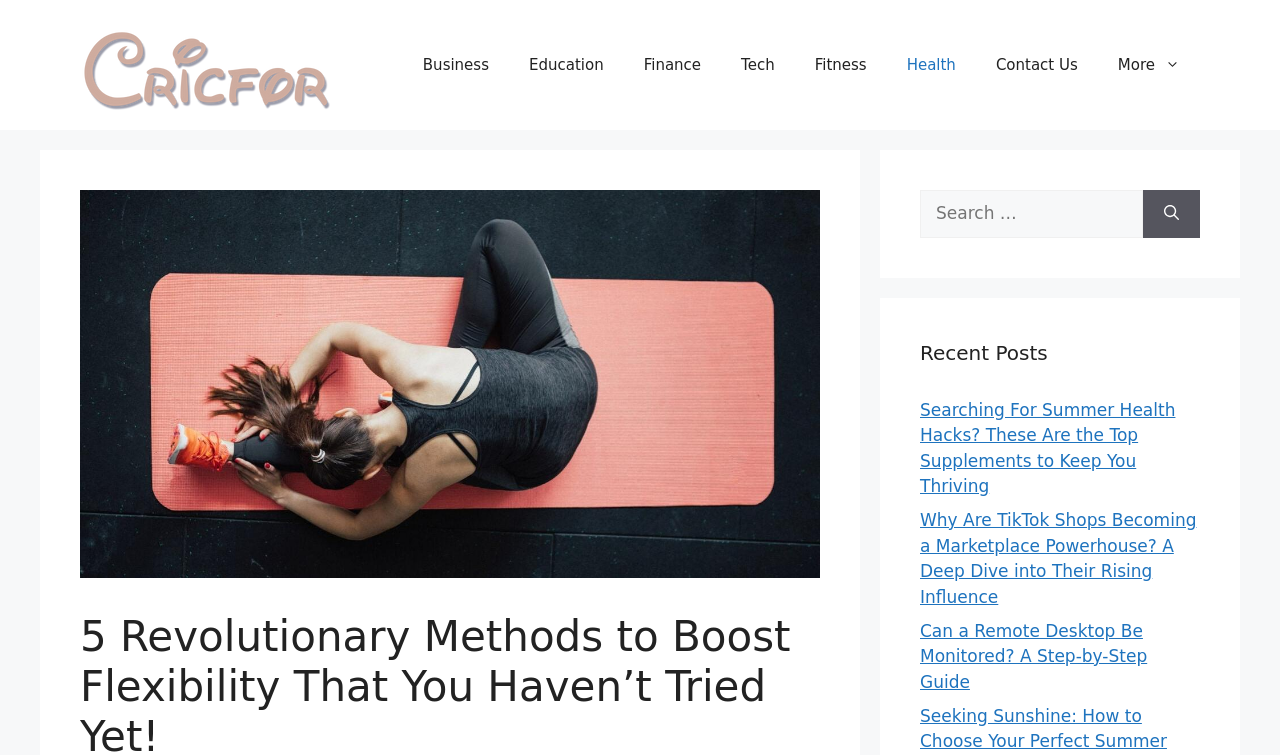Please find the top heading of the webpage and generate its text.

5 Revolutionary Methods to Boost Flexibility That You Haven’t Tried Yet!